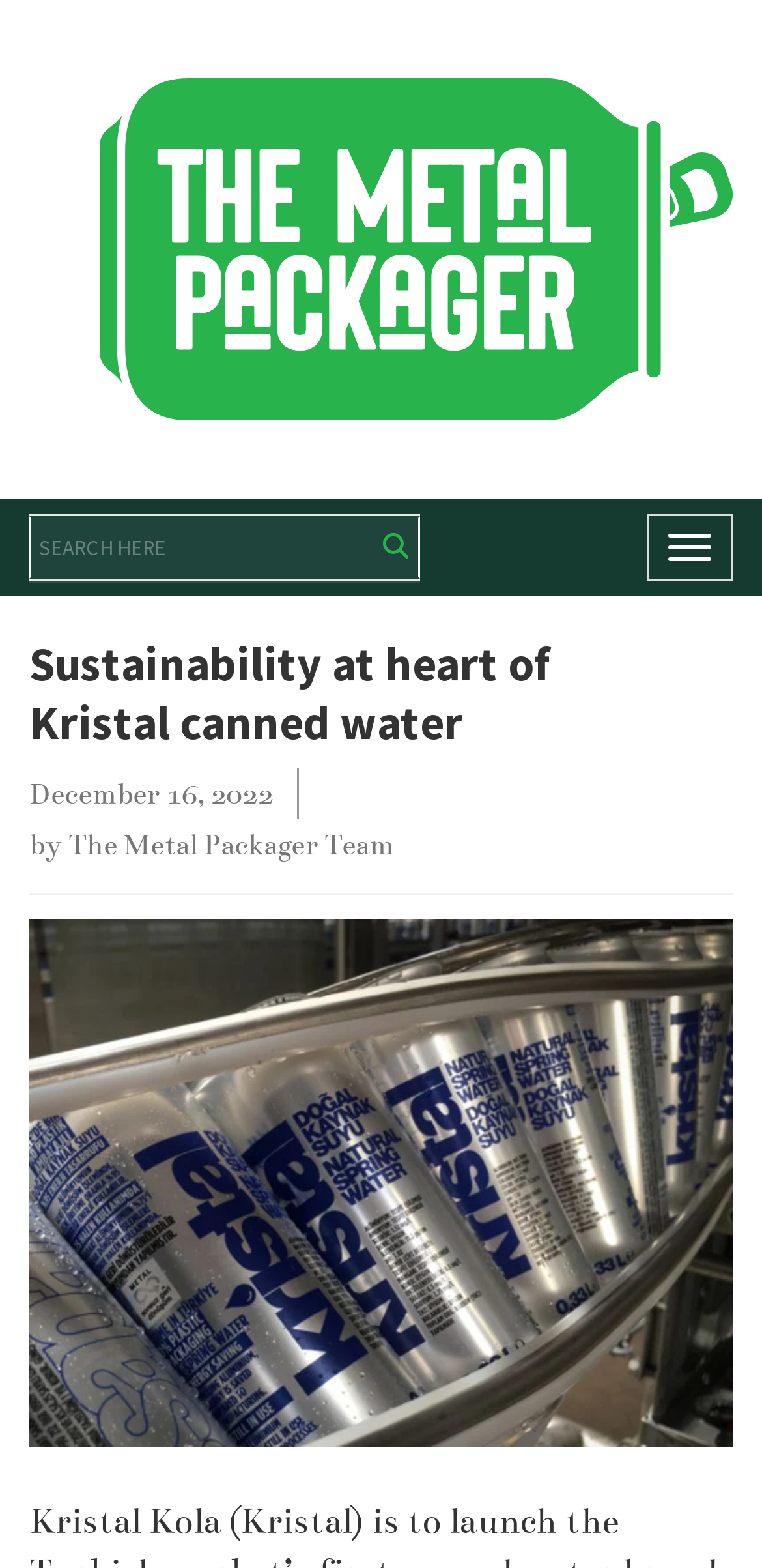Please locate the UI element described by "Toggle navigation" and provide its bounding box coordinates.

[0.849, 0.328, 0.962, 0.371]